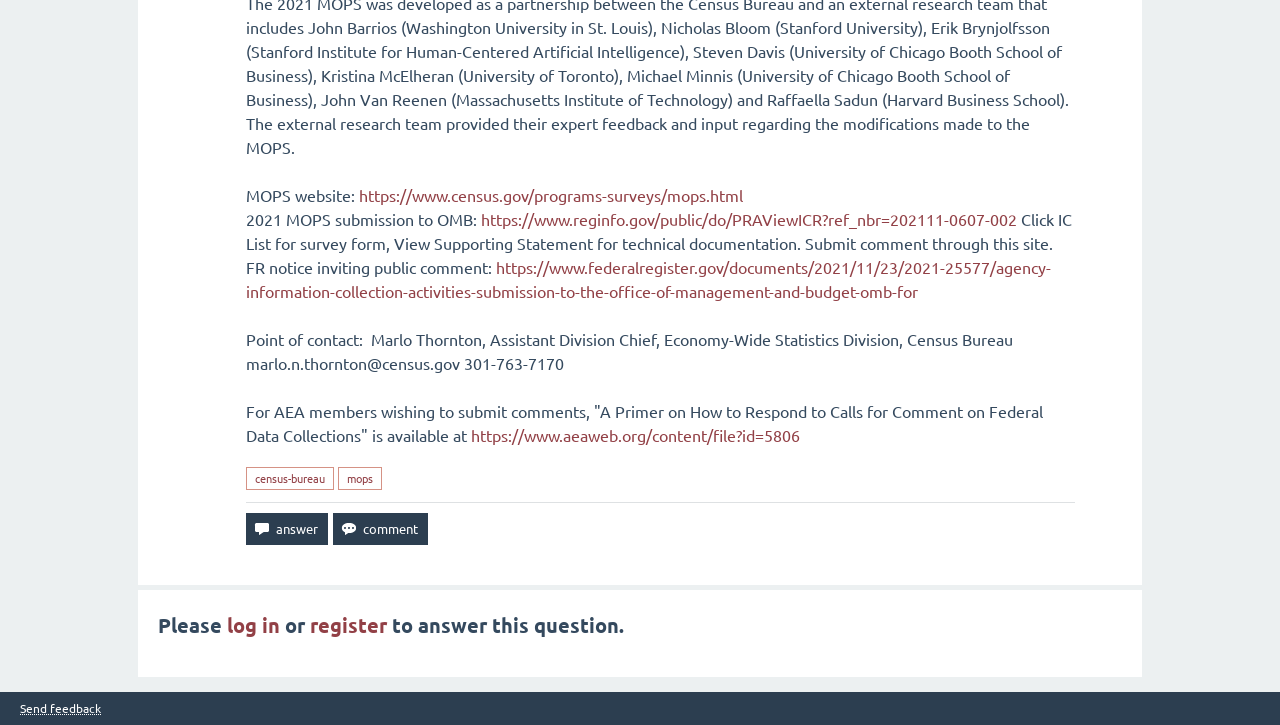What is the point of contact's email address?
Answer the question with a single word or phrase derived from the image.

marlo.n.thornton@census.gov